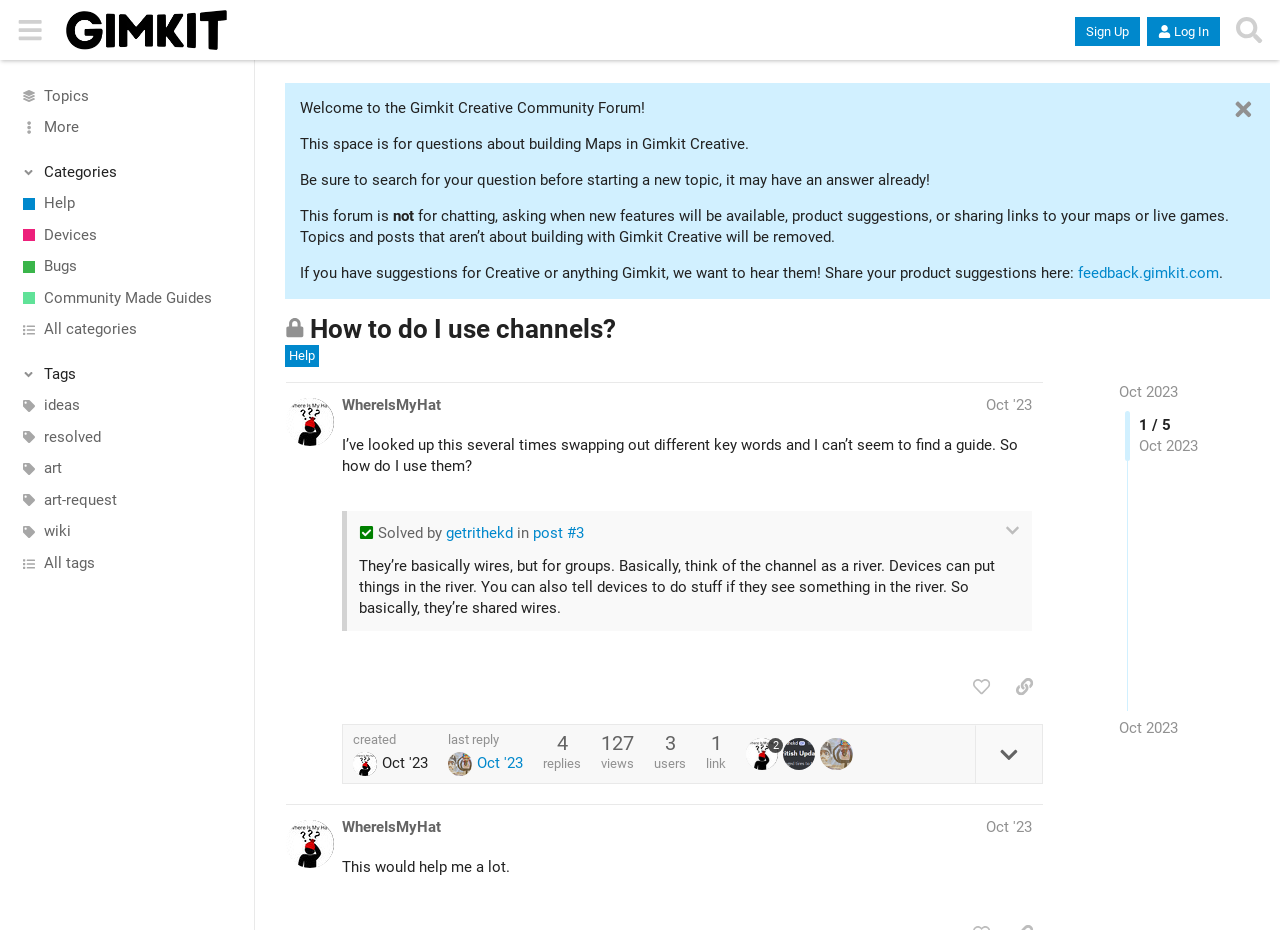What is the topic of this discussion? Observe the screenshot and provide a one-word or short phrase answer.

How to use channels